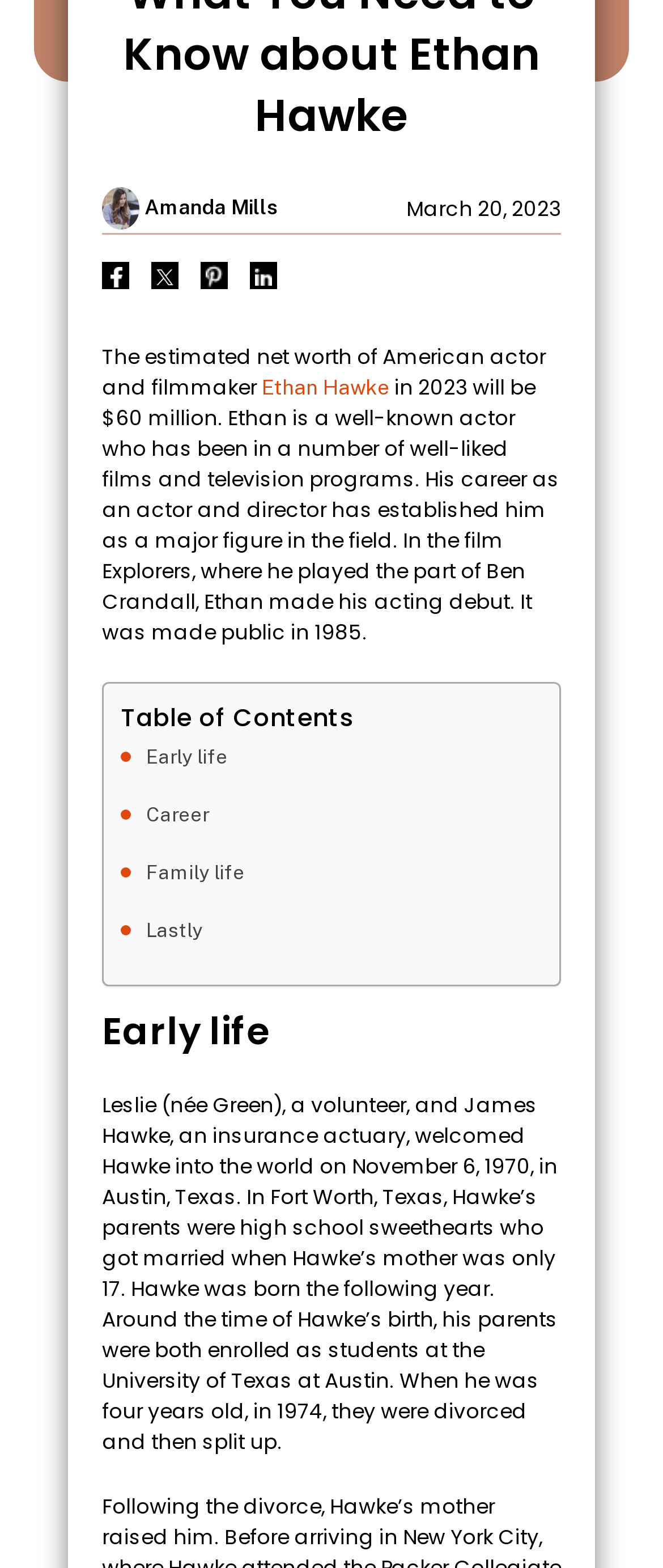Based on the provided description, "Latest additions", find the bounding box of the corresponding UI element in the screenshot.

None